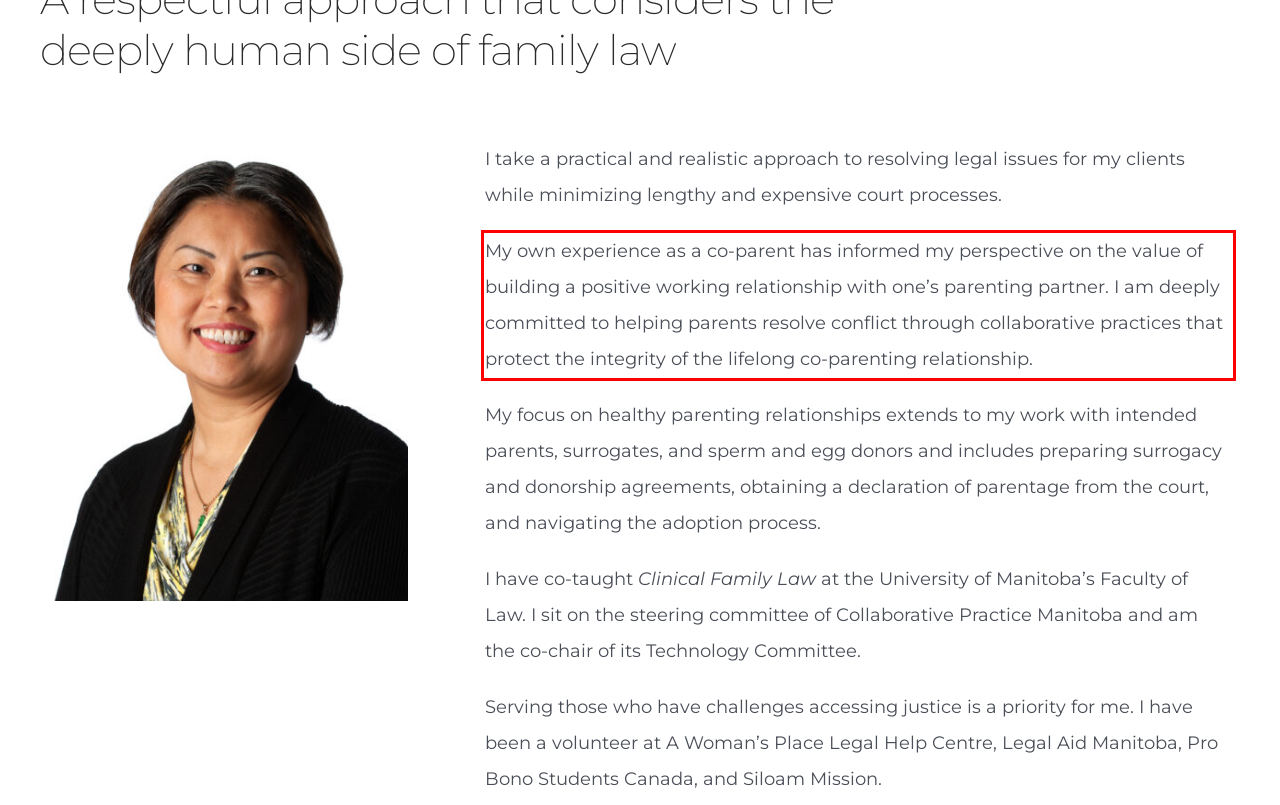You have a screenshot of a webpage with a red bounding box. Use OCR to generate the text contained within this red rectangle.

My own experience as a co-parent has informed my perspective on the value of building a positive working relationship with one’s parenting partner. I am deeply committed to helping parents resolve conflict through collaborative practices that protect the integrity of the lifelong co-parenting relationship.